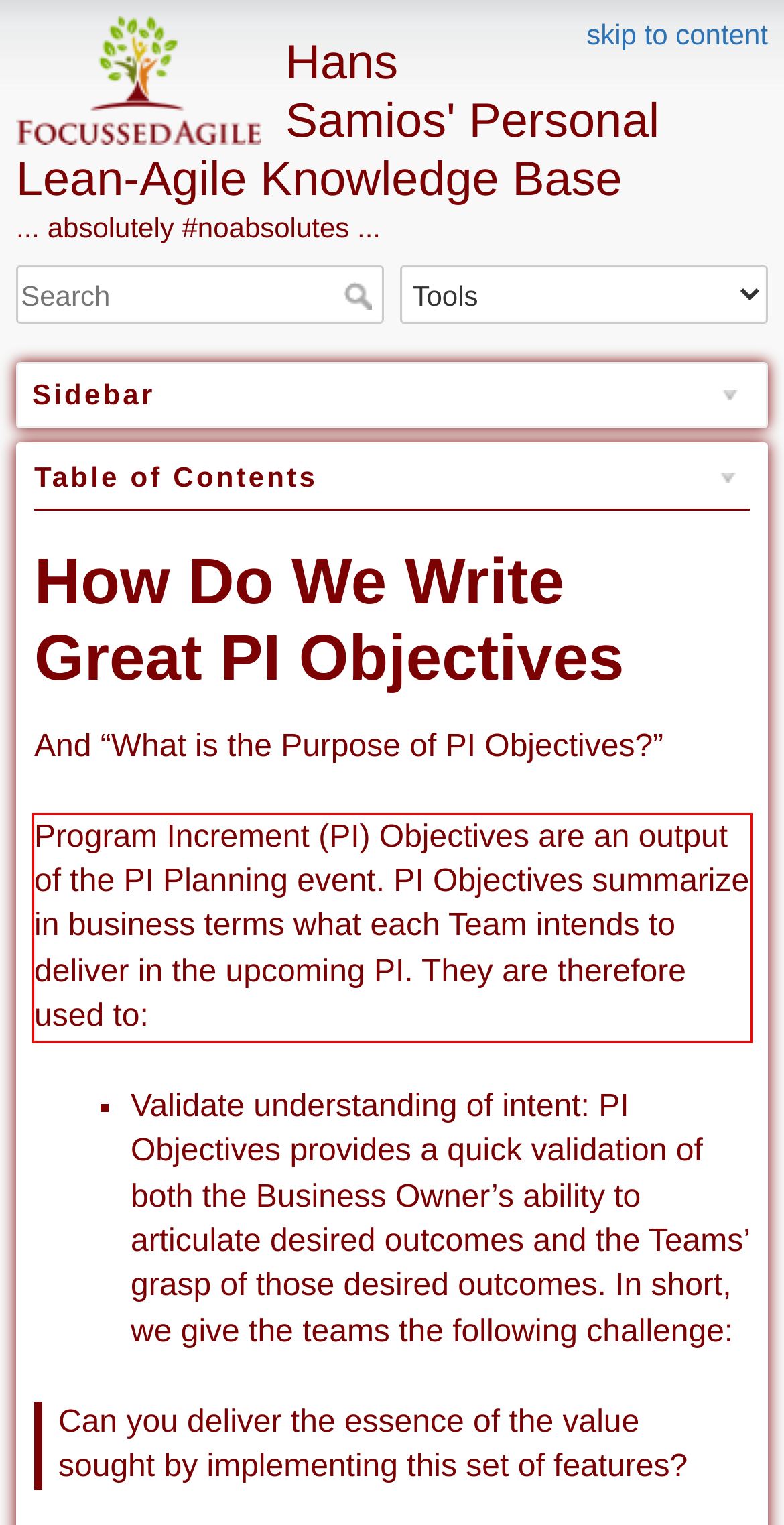Within the screenshot of a webpage, identify the red bounding box and perform OCR to capture the text content it contains.

Program Increment (PI) Objectives are an output of the PI Planning event. PI Objectives summarize in business terms what each Team intends to deliver in the upcoming PI. They are therefore used to: